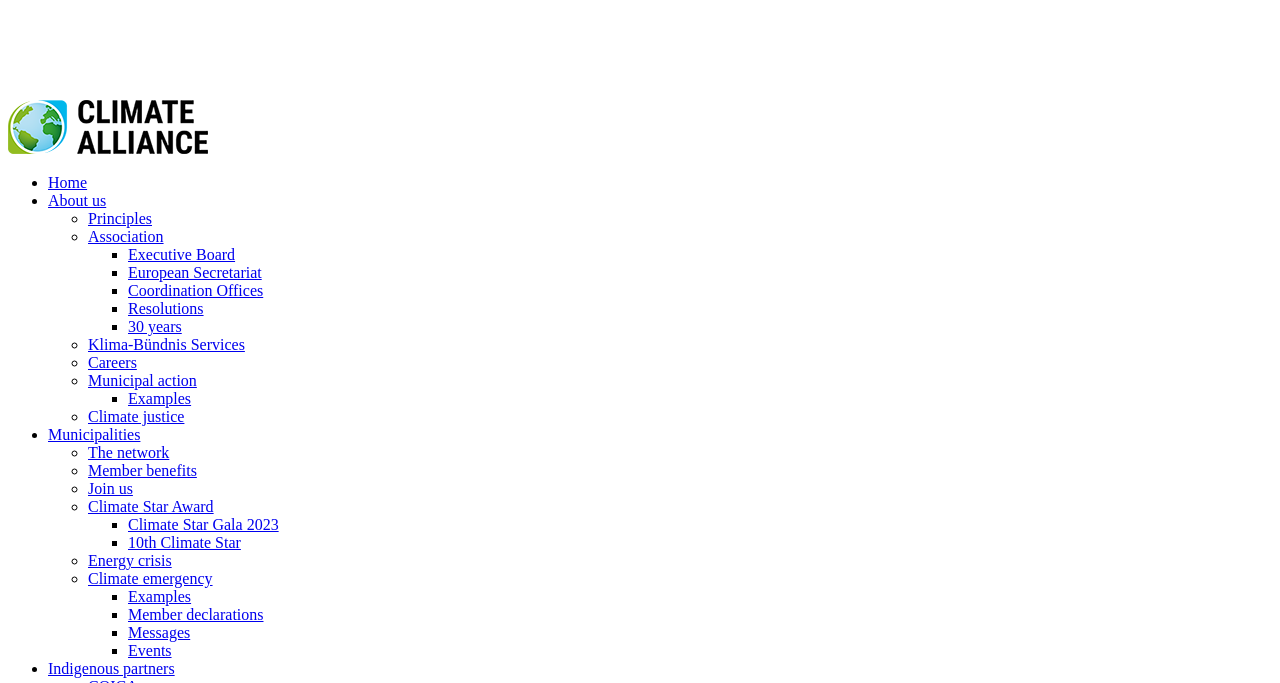Given the description "Climate Star Gala 2023", determine the bounding box of the corresponding UI element.

[0.1, 0.755, 0.218, 0.78]